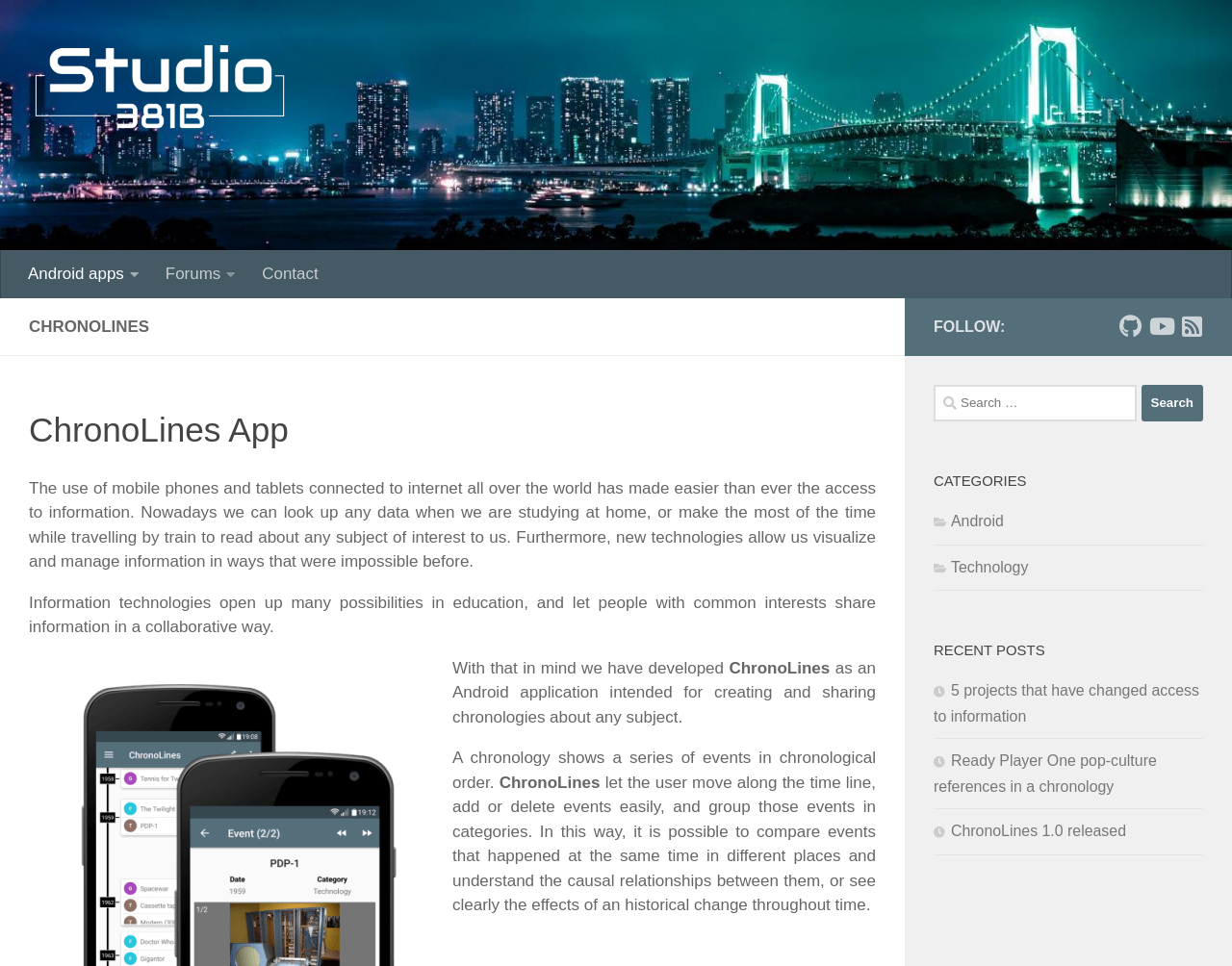What is the latest post on the webpage?
Refer to the image and give a detailed answer to the query.

The latest post can be found in the section labeled 'RECENT POSTS' which is located at the bottom of the webpage, and it is 'ChronoLines 1.0 released'.